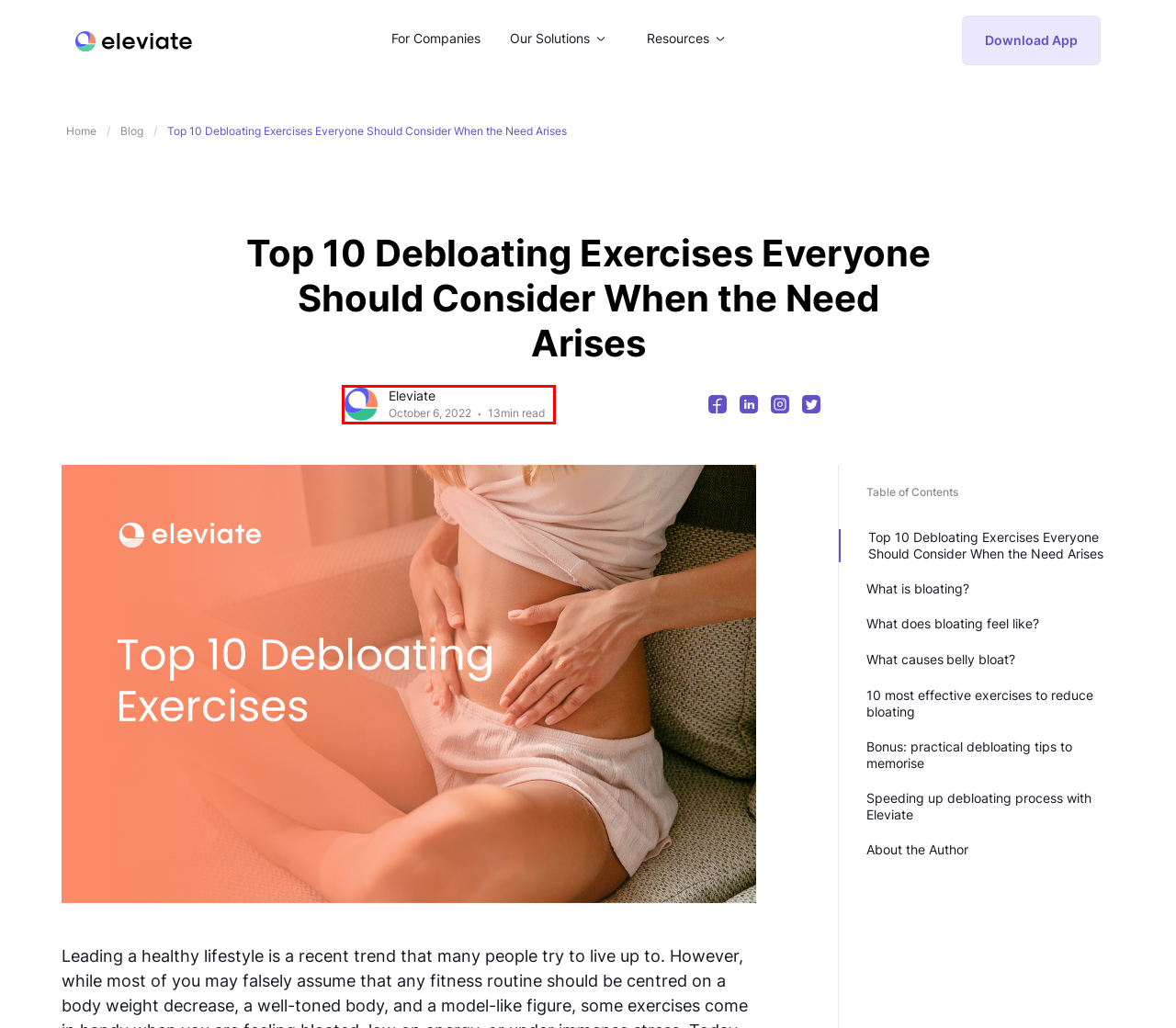Look at the given screenshot of a webpage with a red rectangle bounding box around a UI element. Pick the description that best matches the new webpage after clicking the element highlighted. The descriptions are:
A. 25 Best Weight Loss Reward Ideas - Eleviate
B. 10 Commercial Break Workouts - Eleviate
C. Mindfulness - Eleviate
D. Eleviate, Author at Eleviate
E. 15 Tips for a Healthy Mindset in 2023 - Eleviate
F. Eleviate for companies: Create a better workplace environment for your employees
G. Subscriber agreement - Eleviate
H. Assessments - Eleviate

D